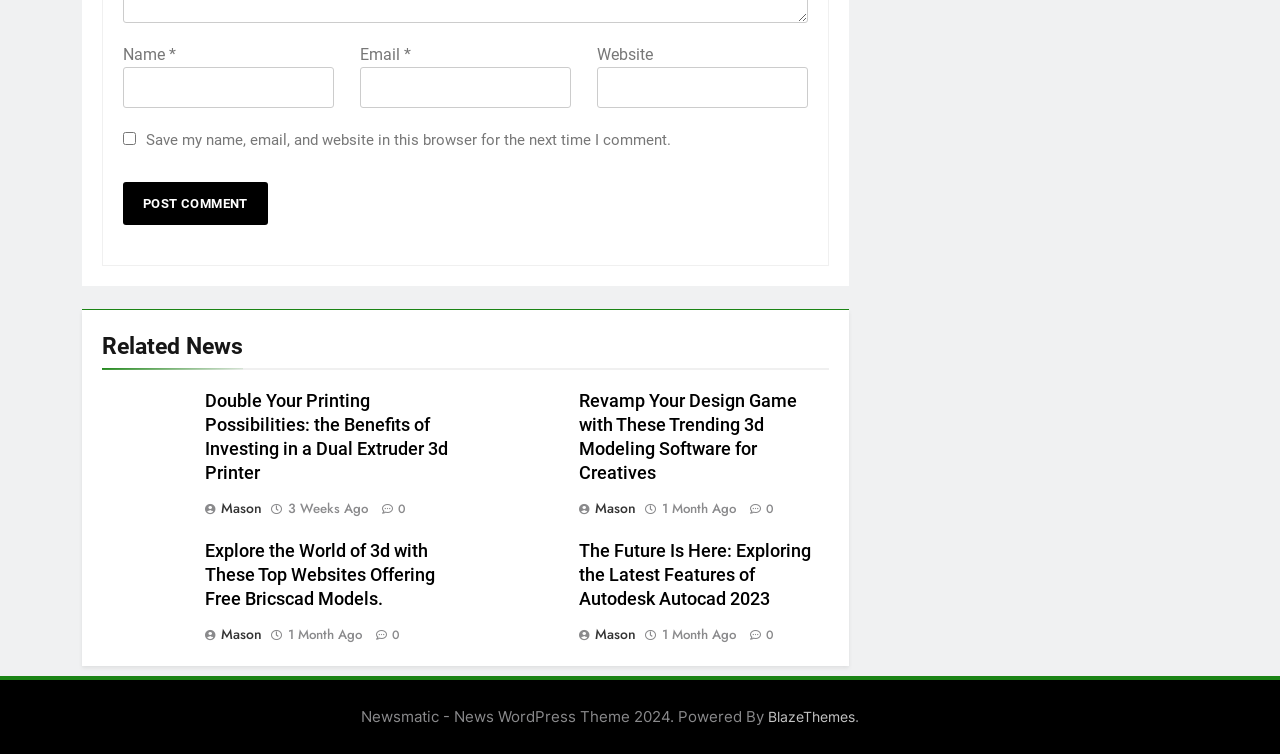Given the element description parent_node: Name * name="author", identify the bounding box coordinates for the UI element on the webpage screenshot. The format should be (top-left x, top-left y, bottom-right x, bottom-right y), with values between 0 and 1.

[0.096, 0.089, 0.261, 0.143]